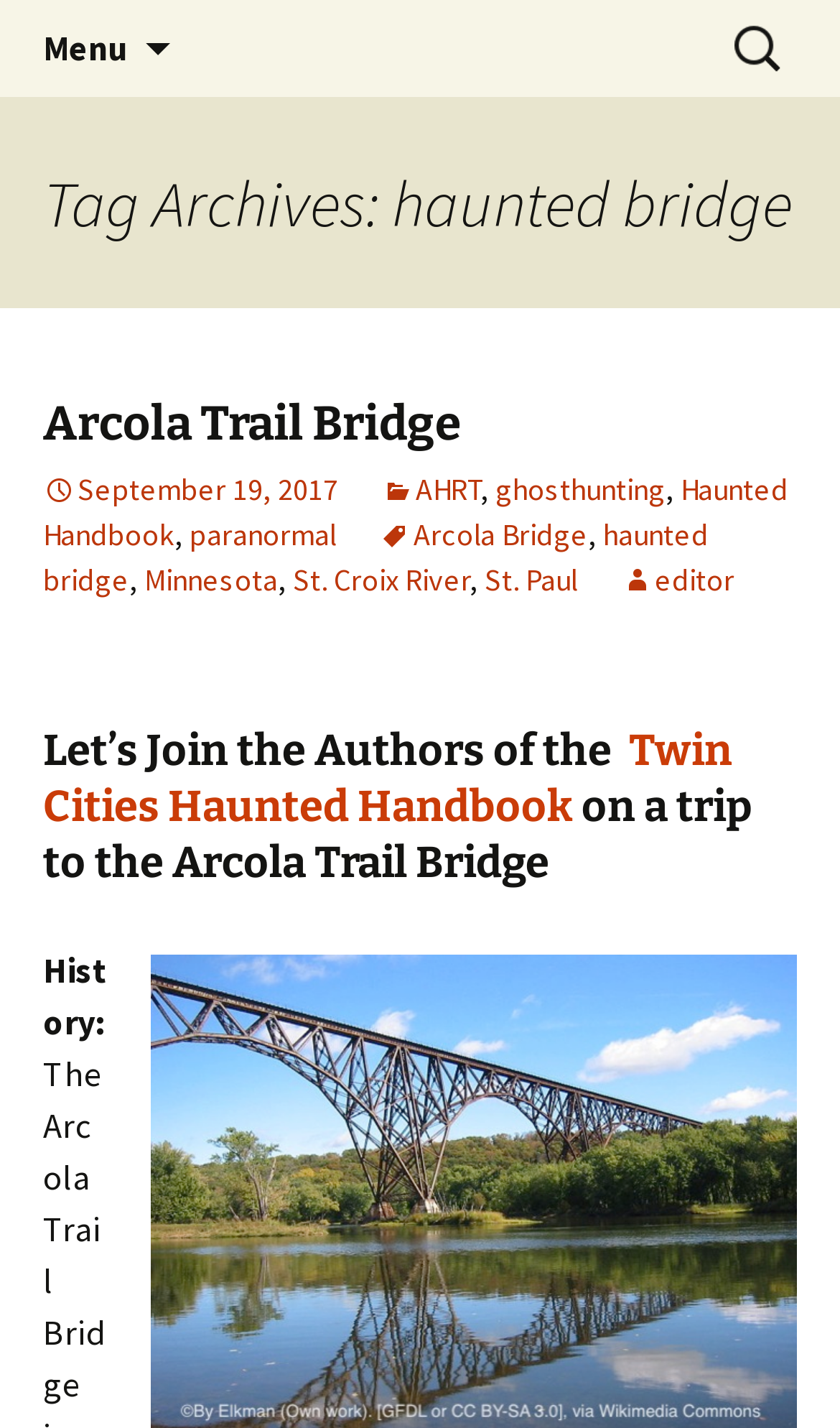Carefully examine the image and provide an in-depth answer to the question: What is the name of the river mentioned on the webpage?

I found the answer by looking at the link element that says 'St. Croix River'. This suggests that the river being referred to is the St. Croix River.